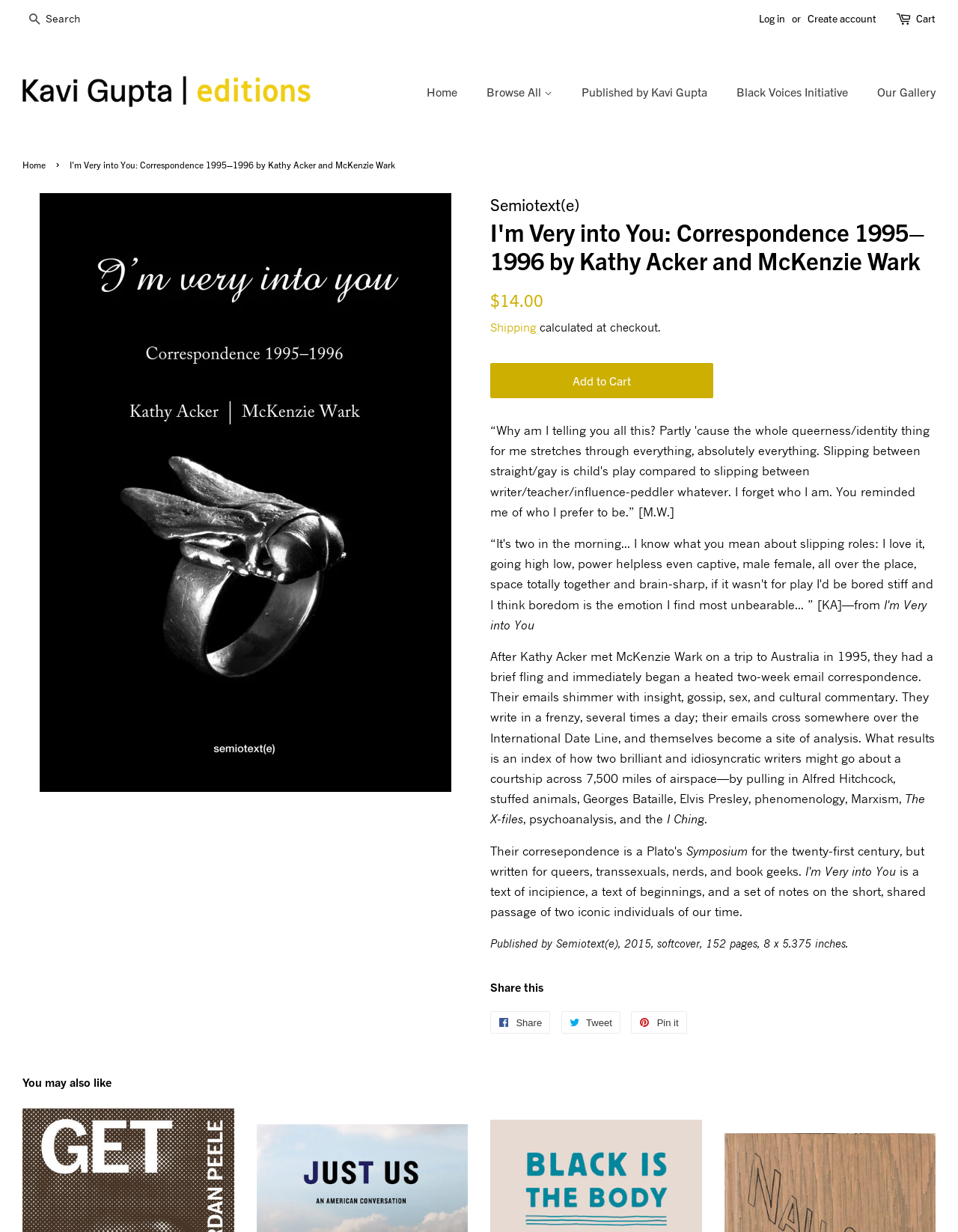Use a single word or phrase to respond to the question:
What is the price of the book?

$14.00